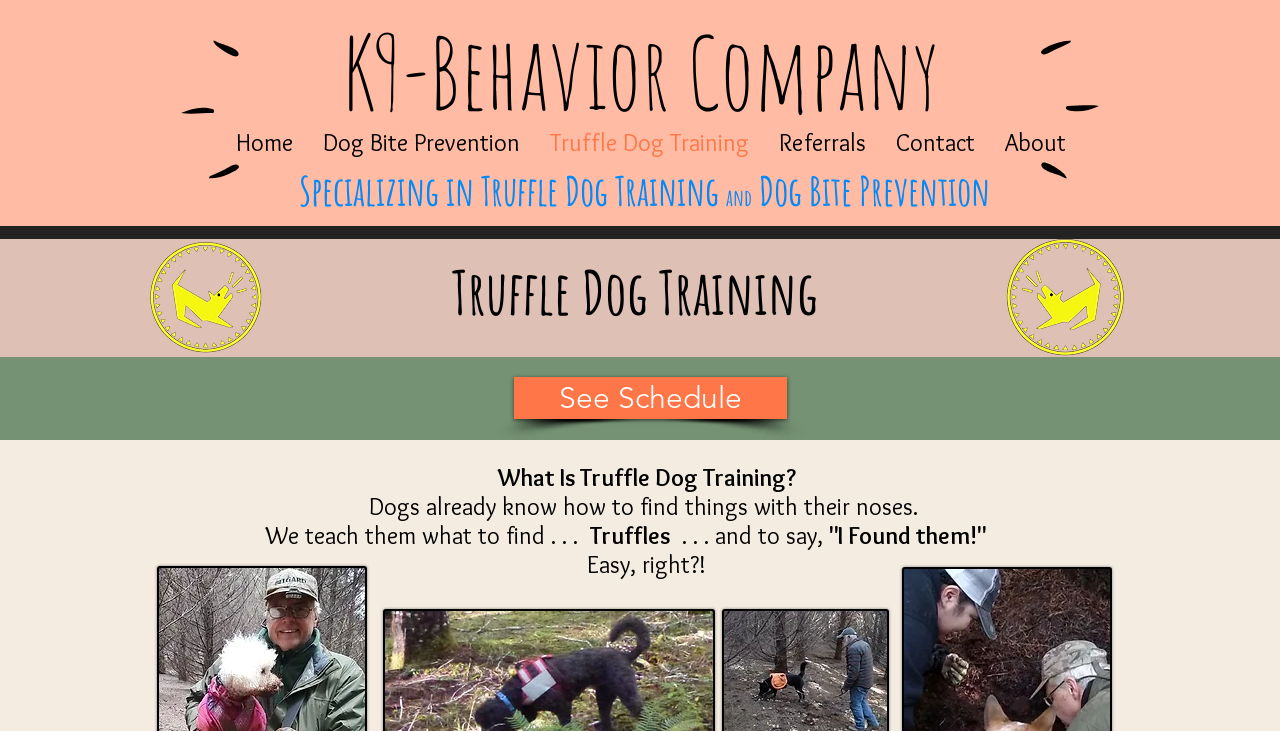Highlight the bounding box coordinates of the element you need to click to perform the following instruction: "Click on the 'About' link."

[0.773, 0.172, 0.845, 0.216]